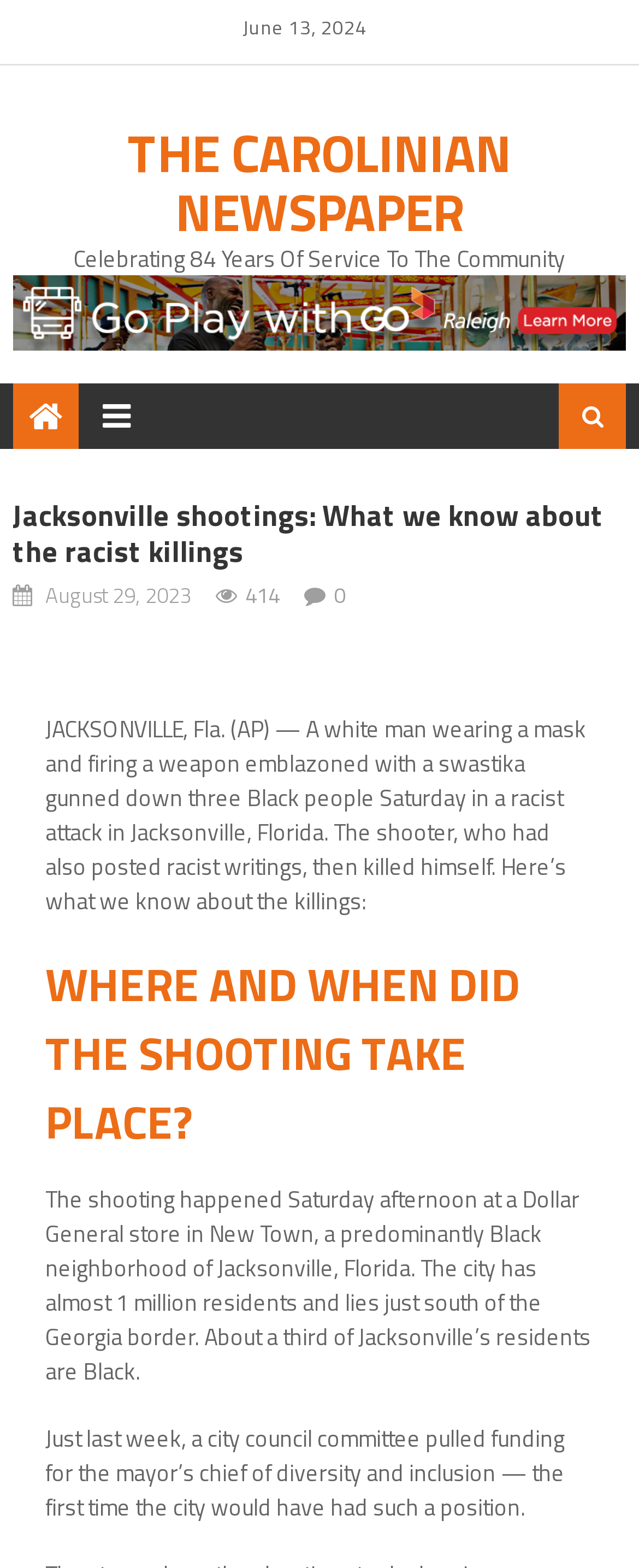Locate the UI element that matches the description 0 in the webpage screenshot. Return the bounding box coordinates in the format (top-left x, top-left y, bottom-right x, bottom-right y), with values ranging from 0 to 1.

[0.523, 0.369, 0.541, 0.39]